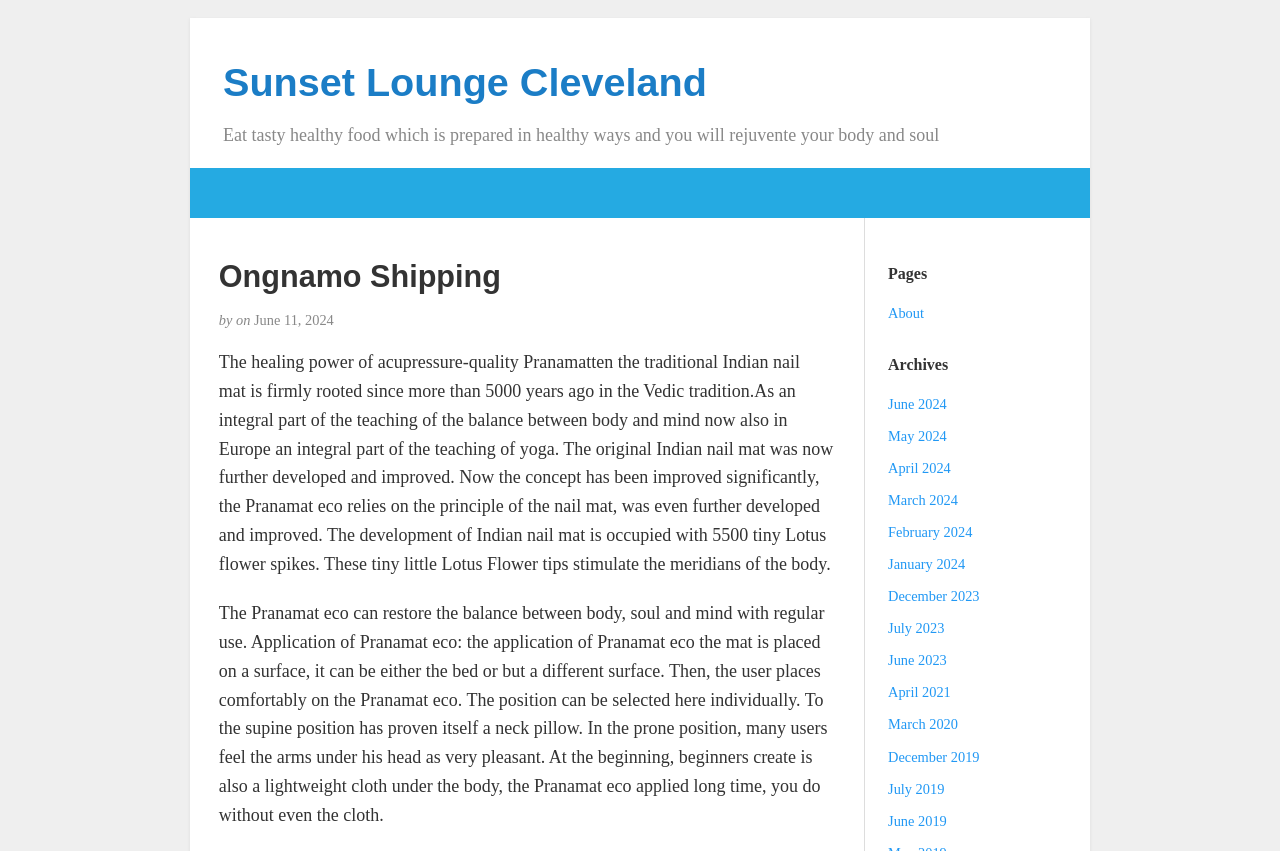Please answer the following question using a single word or phrase: 
What is the purpose of using Pranamat eco?

To restore balance